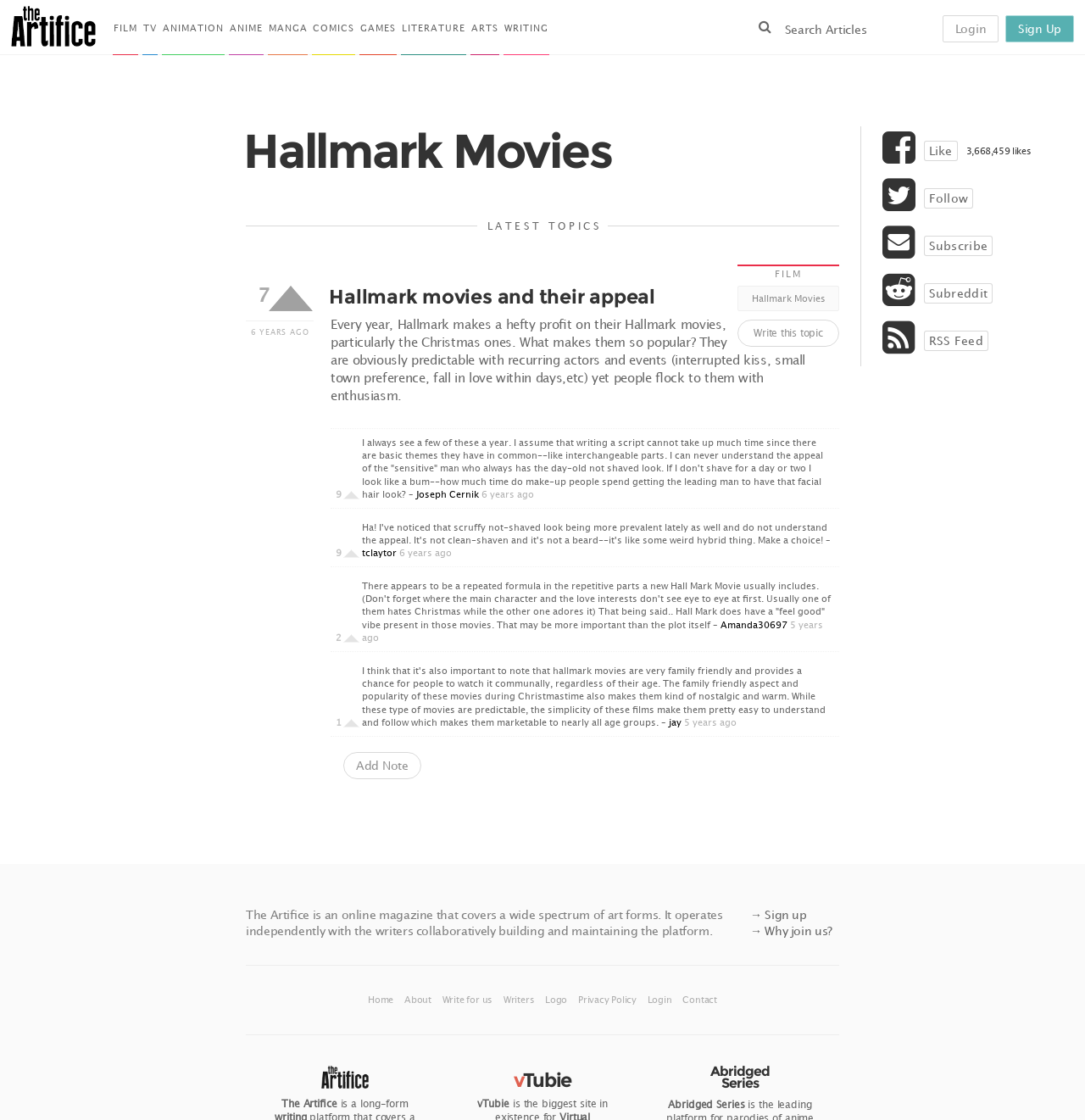From the webpage screenshot, predict the bounding box of the UI element that matches this description: "→ Why join us?".

[0.691, 0.825, 0.767, 0.837]